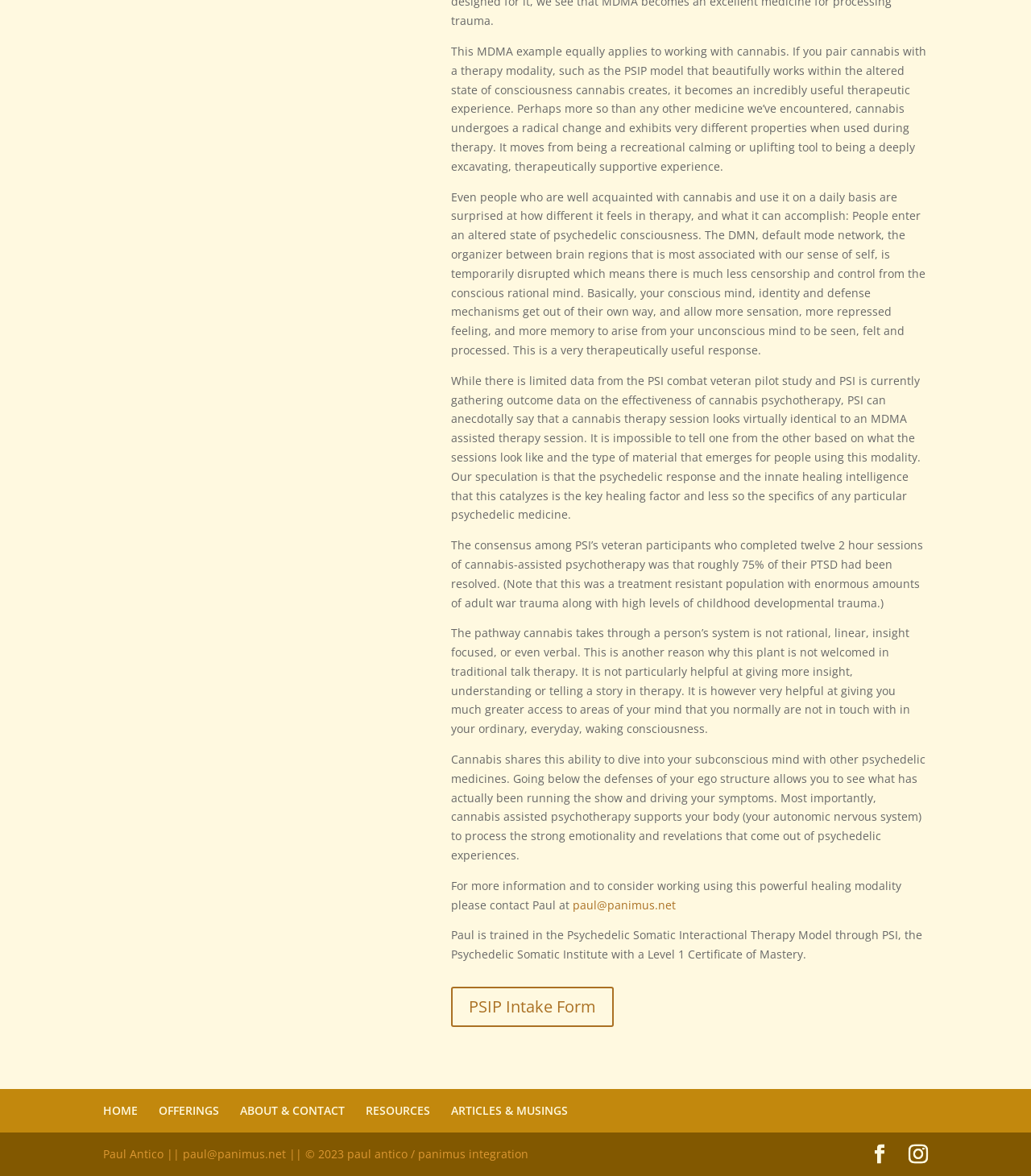Who is the author of the webpage?
From the image, respond using a single word or phrase.

Paul Antico